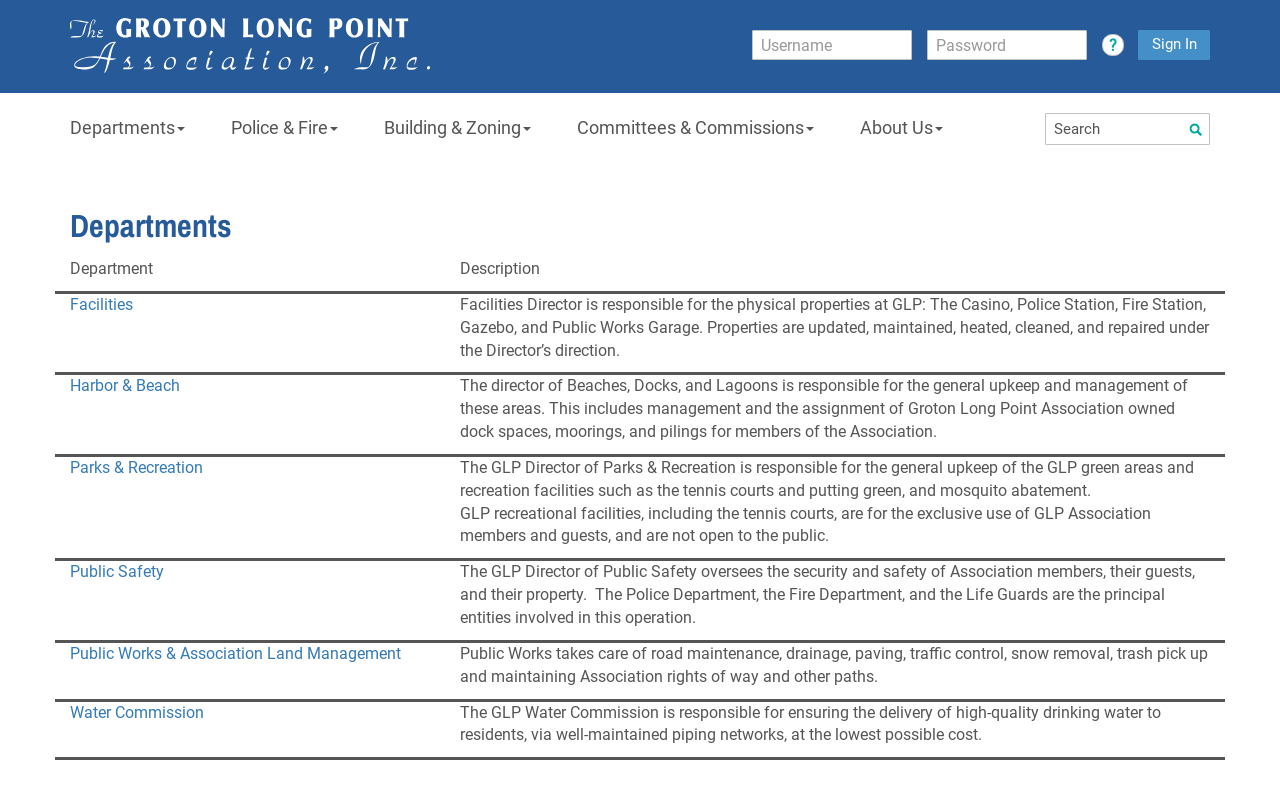Please analyze the image and provide a thorough answer to the question:
What is the responsibility of the GLP Water Commission?

The GLP Water Commission is responsible for ensuring the delivery of high-quality drinking water to residents, via well-maintained piping networks, at the lowest possible cost.